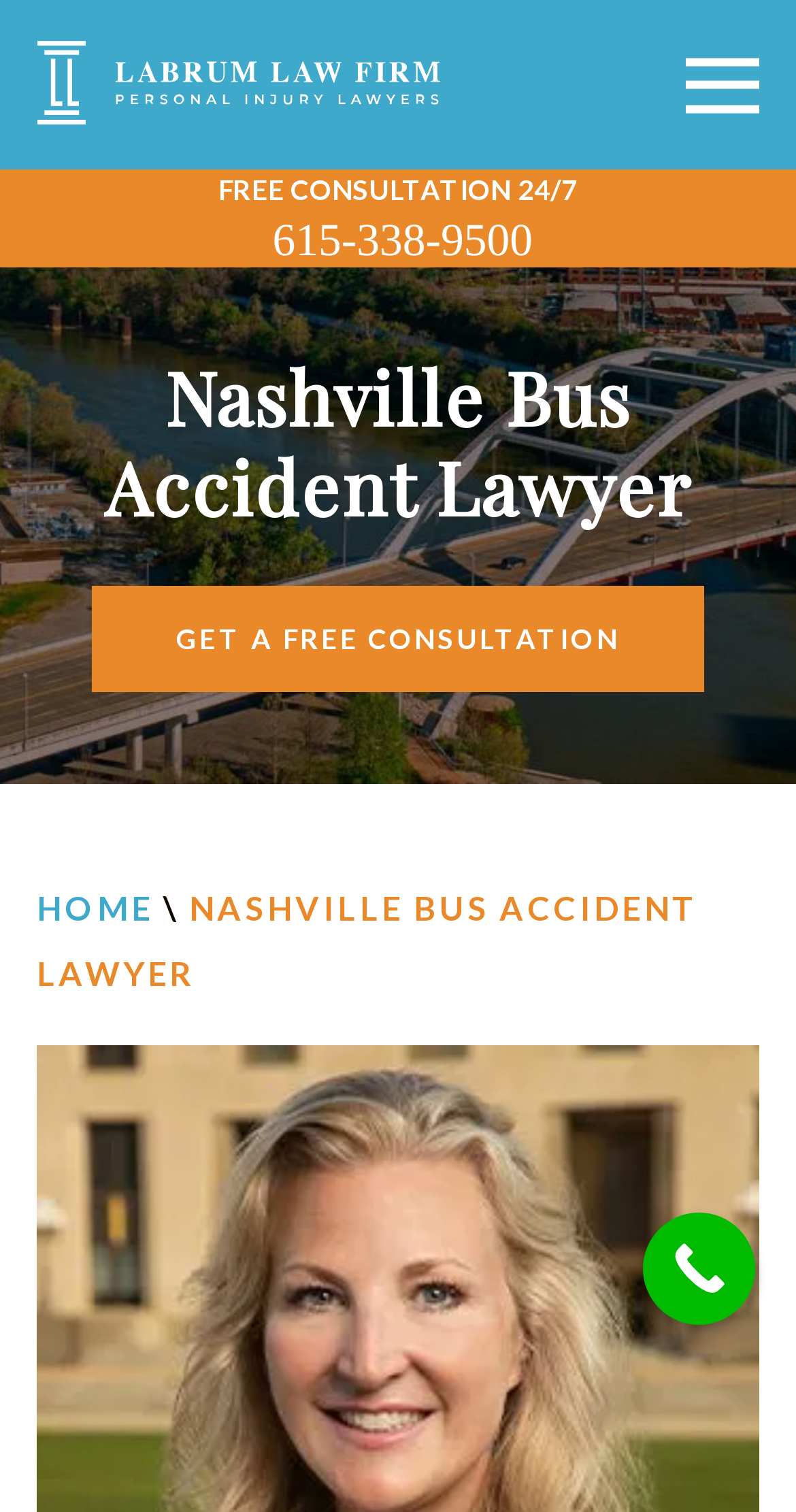Give a one-word or one-phrase response to the question:
What is the call-to-action button at the bottom of the page?

Call Now Button